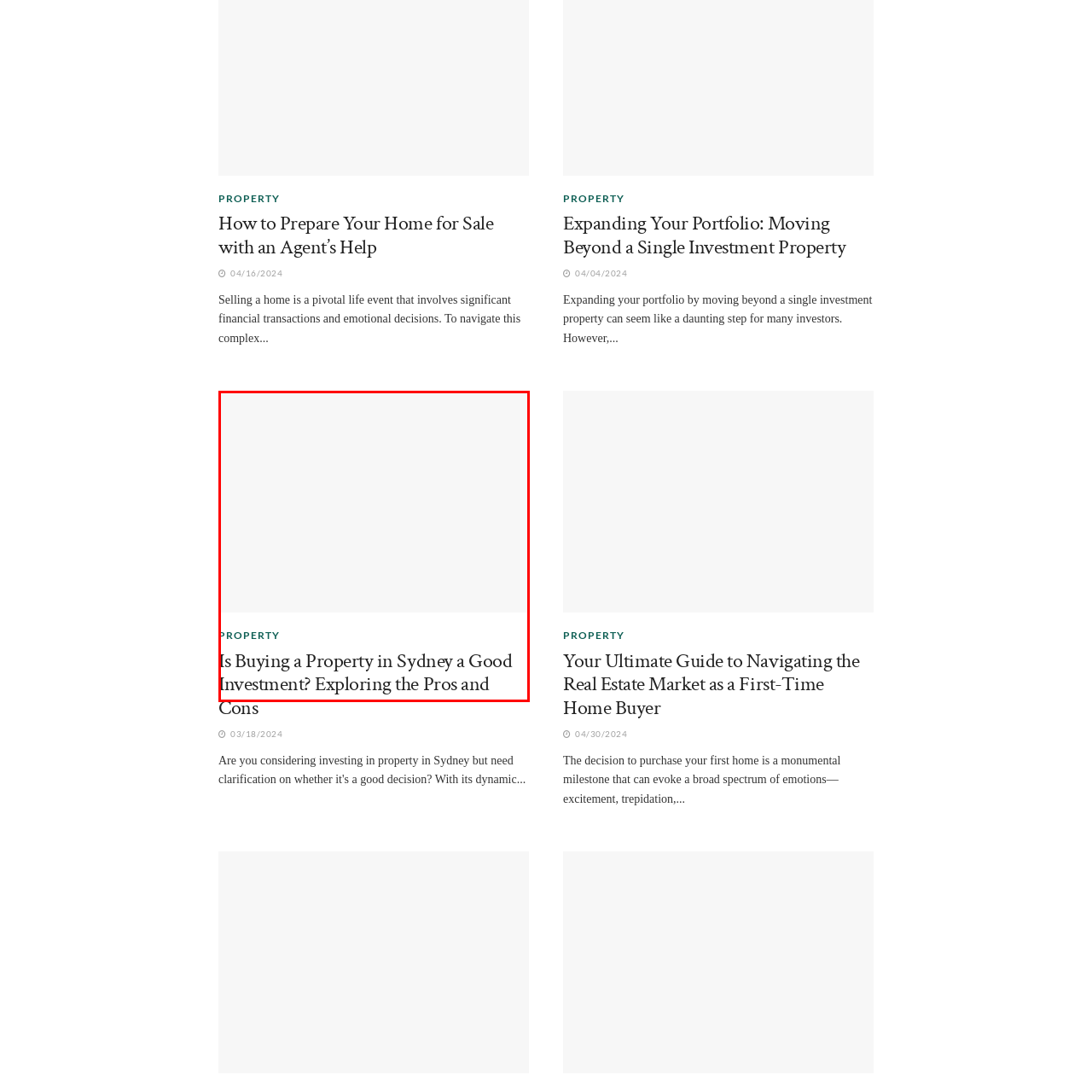Concentrate on the image bordered by the red line and give a one-word or short phrase answer to the following question:
What type of guidance does the content provide?

Essential guidance for investors